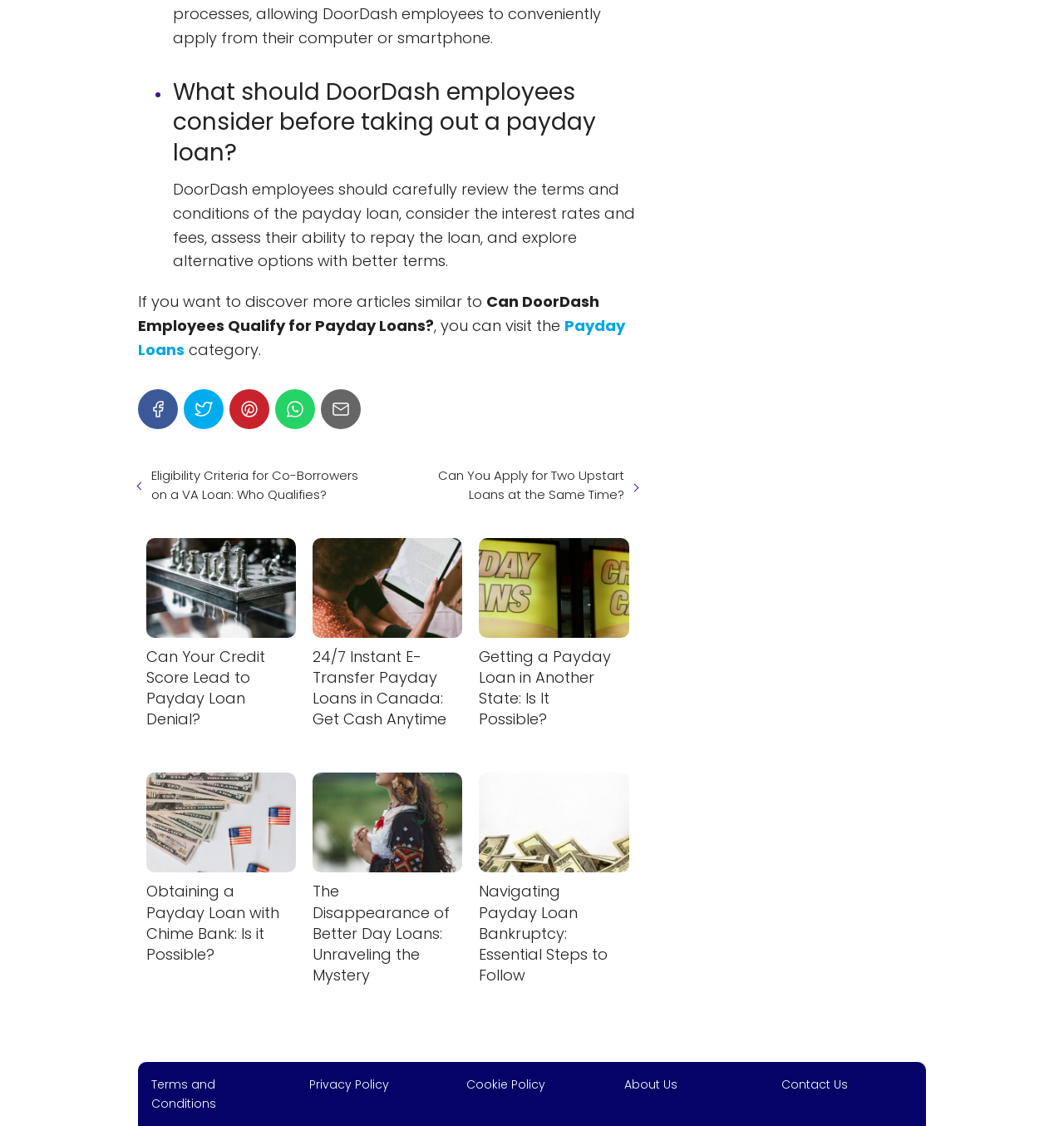Respond to the following question using a concise word or phrase: 
How many links are there in the webpage?

15